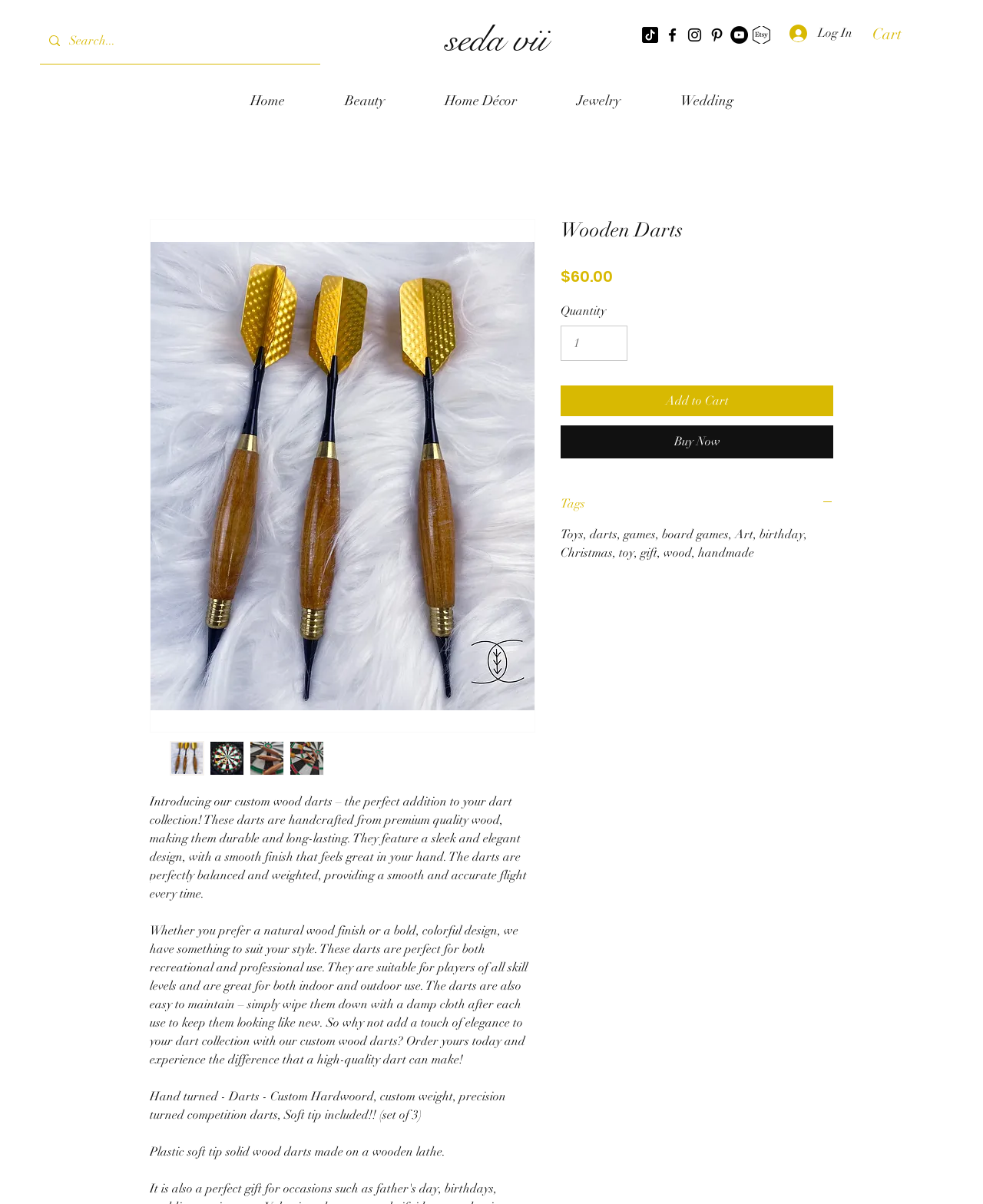Based on the element description aria-label="YouTube", identify the bounding box coordinates for the UI element. The coordinates should be in the format (top-left x, top-left y, bottom-right x, bottom-right y) and within the 0 to 1 range.

[0.743, 0.022, 0.761, 0.036]